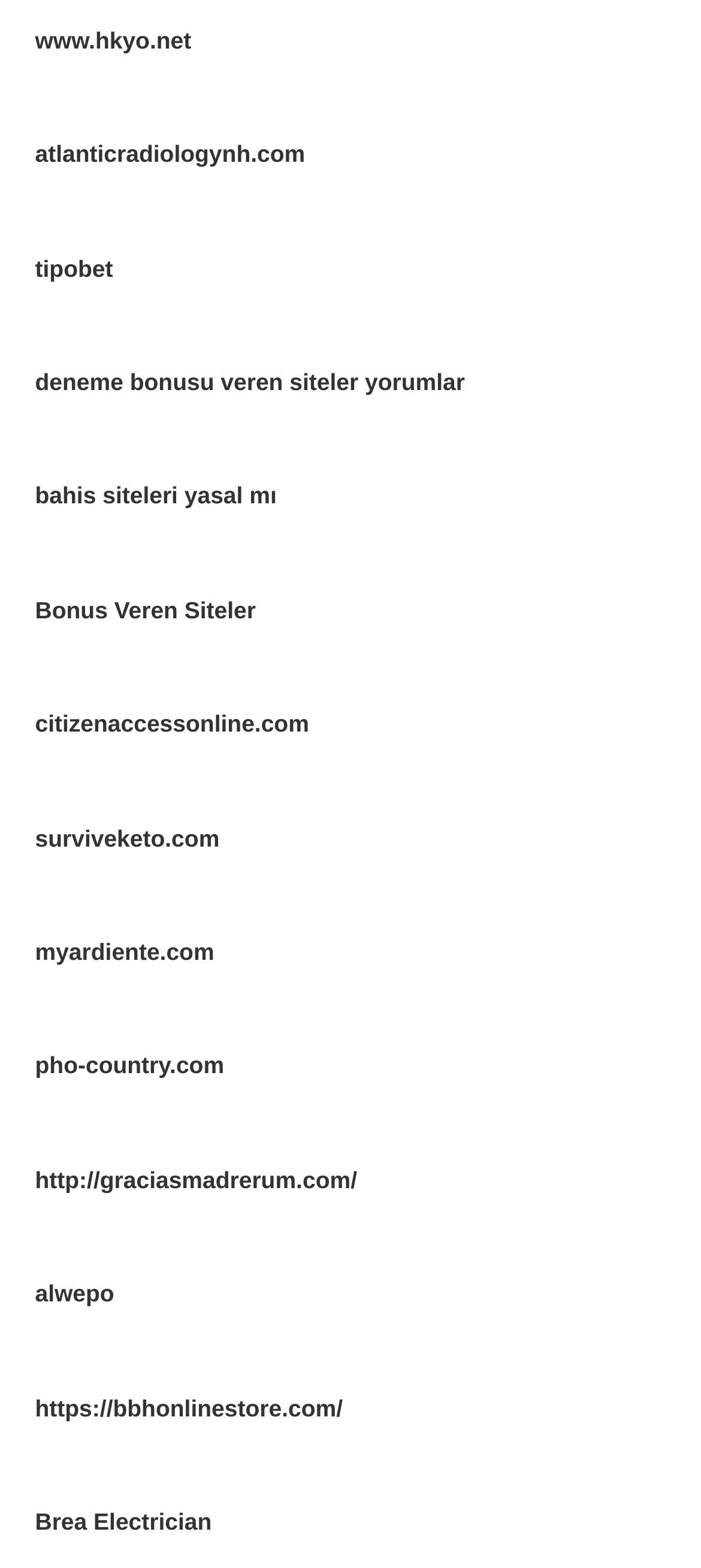Please identify the bounding box coordinates of the element I need to click to follow this instruction: "go to atlanticradiologynh.com".

[0.05, 0.09, 0.435, 0.107]